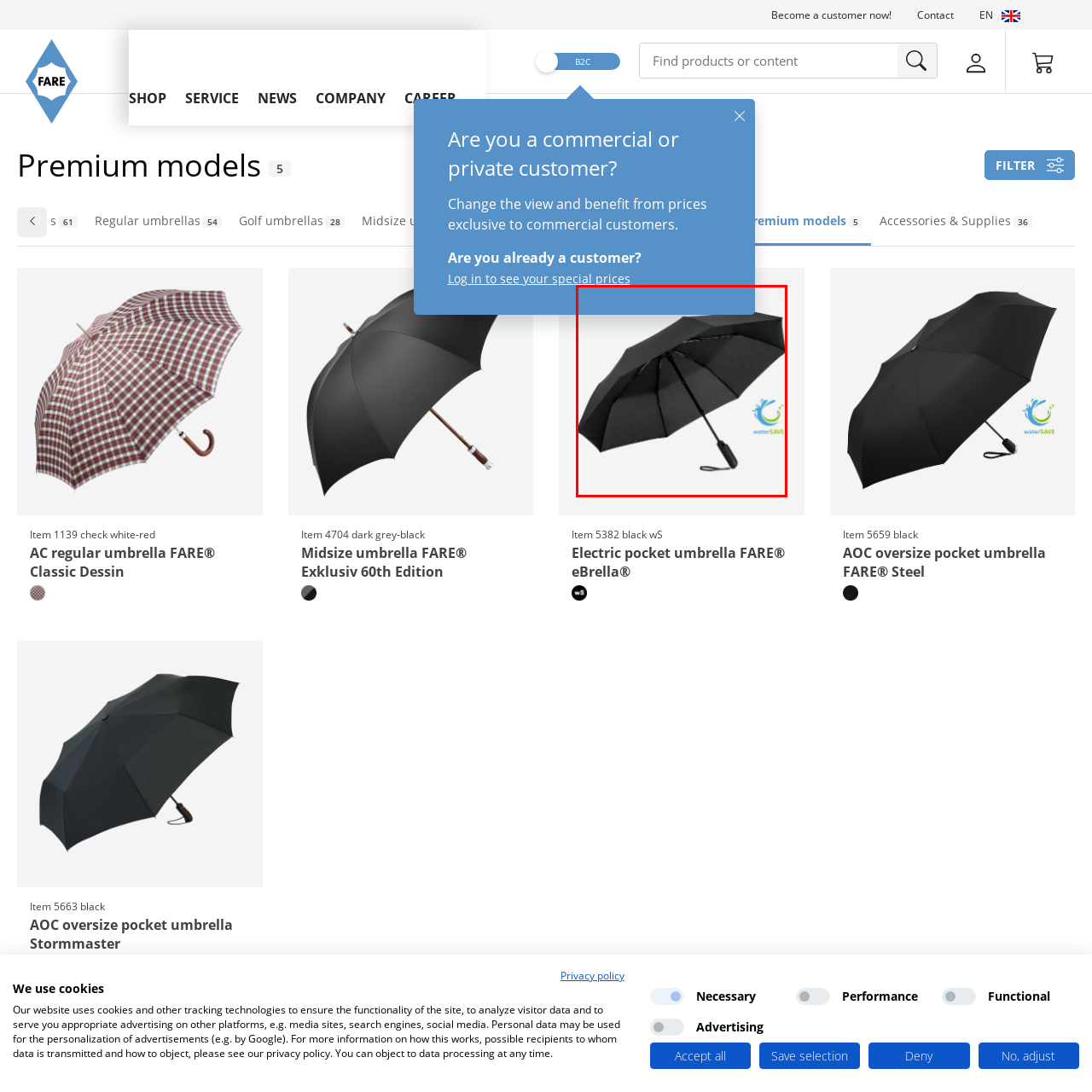View the segment outlined in white, What is the purpose of the umbrella? 
Answer using one word or phrase.

keeping dry during inclement weather